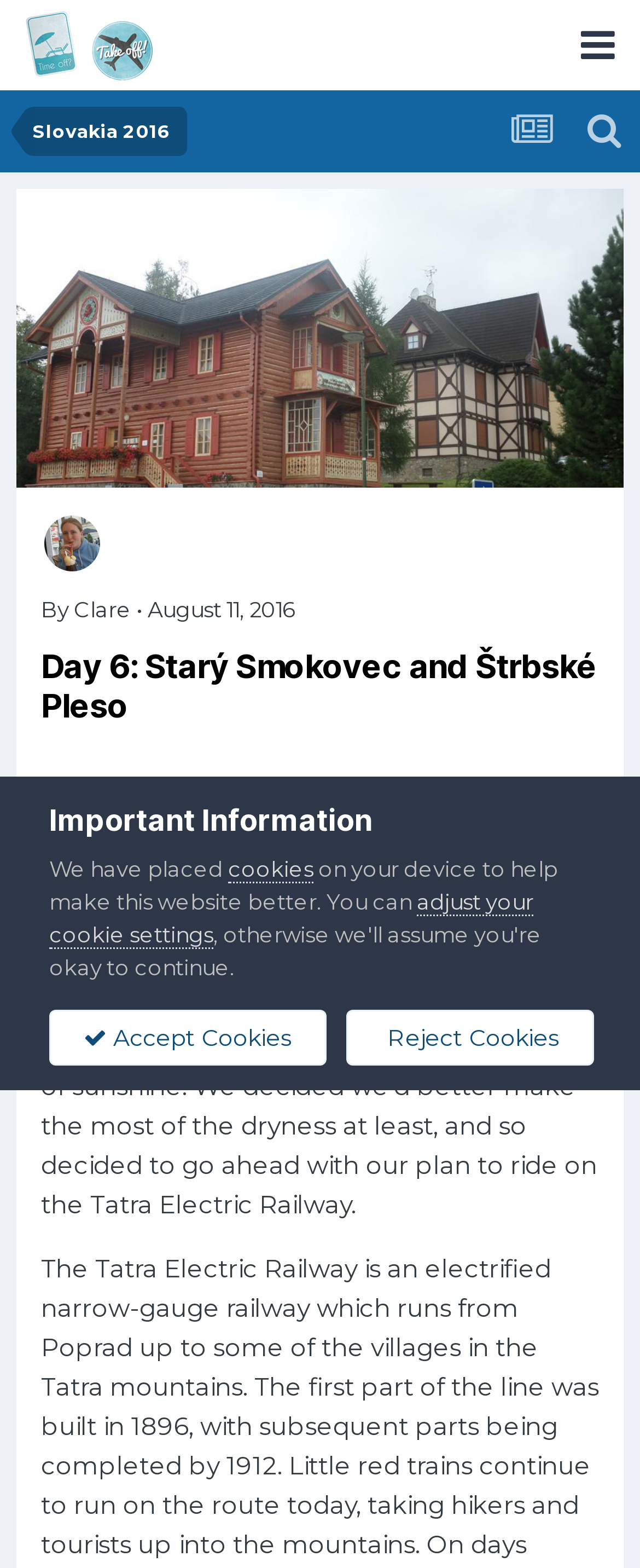What is the title of the article?
Look at the webpage screenshot and answer the question with a detailed explanation.

The title of the article can be found at the top of the page, which says 'Day 6: Starý Smokovec and Štrbské Pleso'. This is the main heading of the article.